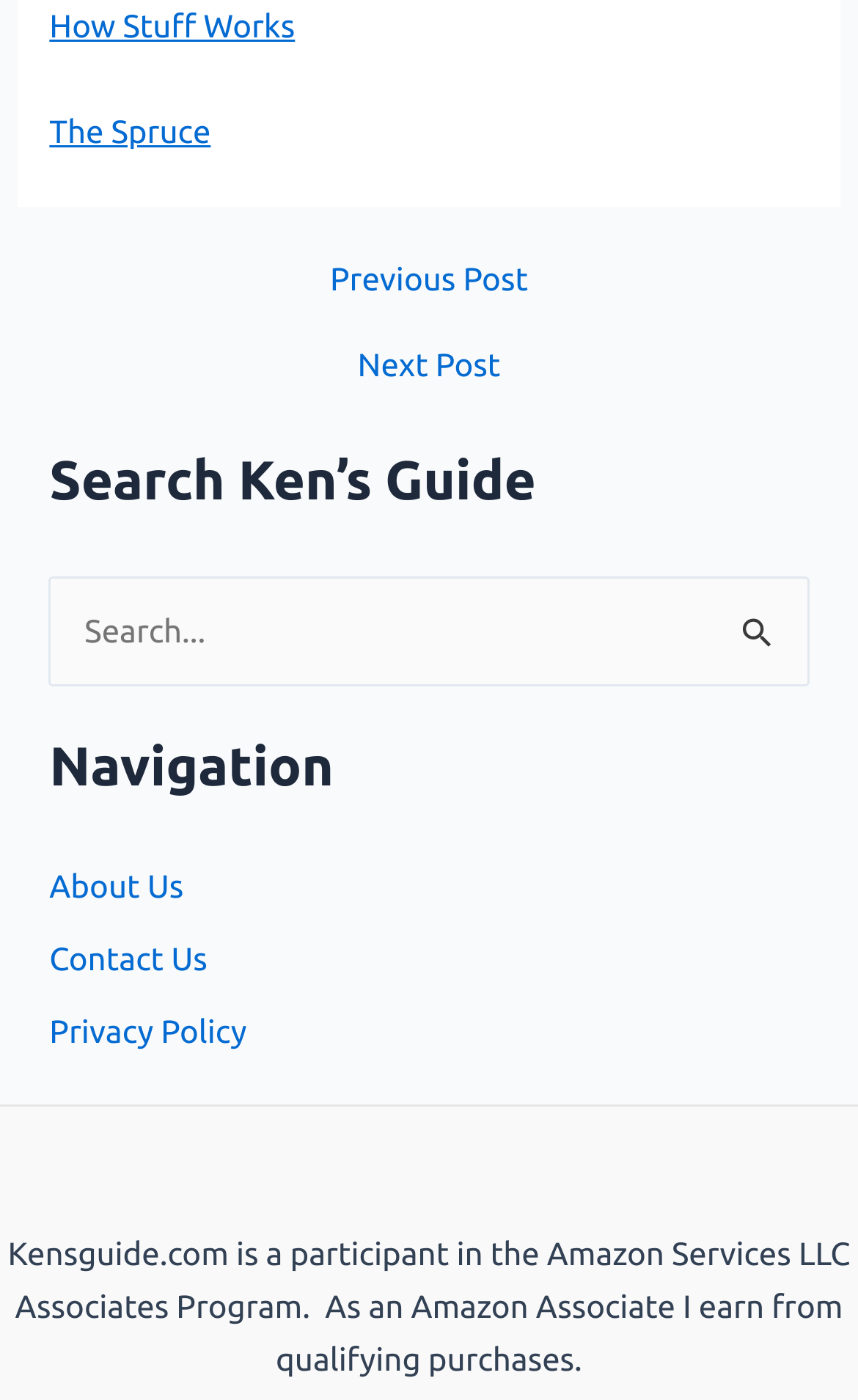Find the bounding box coordinates of the element's region that should be clicked in order to follow the given instruction: "Search for something". The coordinates should consist of four float numbers between 0 and 1, i.e., [left, top, right, bottom].

[0.058, 0.412, 0.942, 0.49]